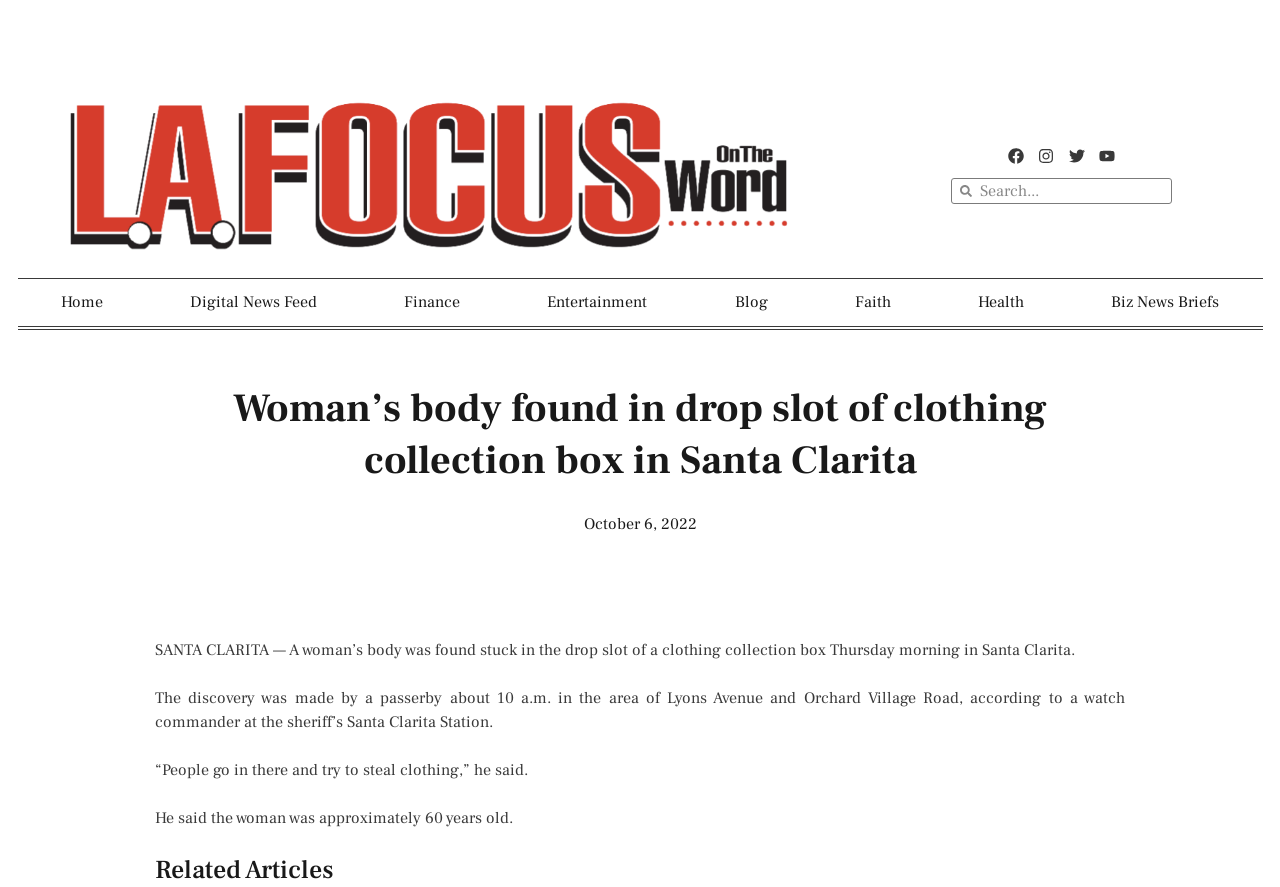Bounding box coordinates are specified in the format (top-left x, top-left y, bottom-right x, bottom-right y). All values are floating point numbers bounded between 0 and 1. Please provide the bounding box coordinate of the region this sentence describes: Digital News Feed

[0.115, 0.314, 0.282, 0.367]